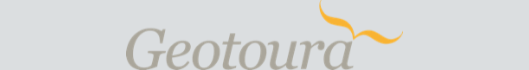Describe all elements and aspects of the image.

The image features the logo of "Geotoura," characterized by its elegant typography. The name is artistically rendered in a soft gray, complemented by a whimsical curve in orange that adds a touch of warmth and creativity. This logo reflects the brand's focus on exploration and adventure, inviting viewers to engage in unique travel experiences. Its minimalist design is both modern and inviting, suggesting a connection to nature and the outdoors, making it suitable for a company specializing in travel and tourism. The overall presentation is clean and sophisticated, embodying the essence of discovery and enjoyment in beautiful landscapes.